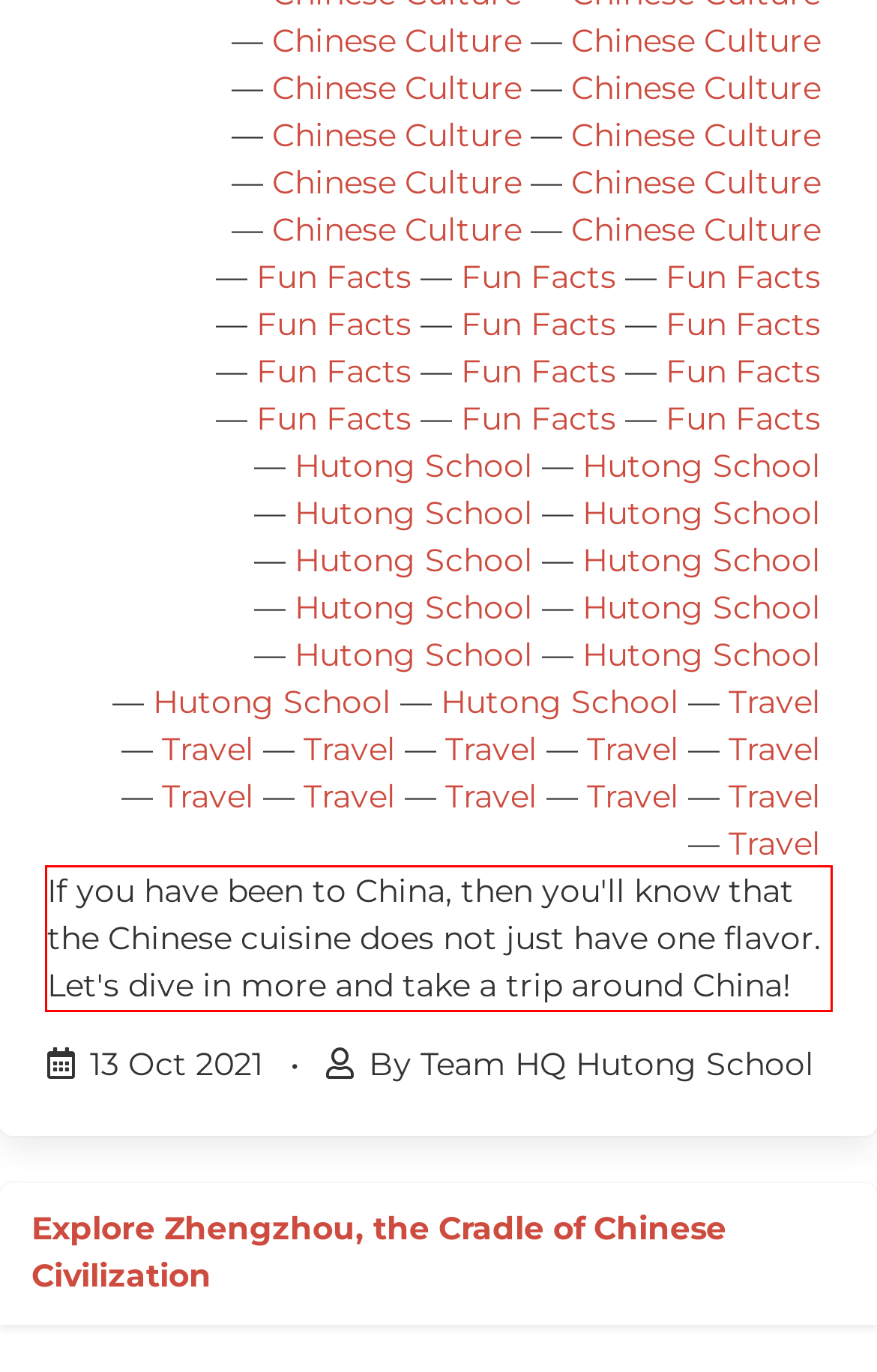Please perform OCR on the text content within the red bounding box that is highlighted in the provided webpage screenshot.

If you have been to China, then you'll know that the Chinese cuisine does not just have one flavor. Let's dive in more and take a trip around China!